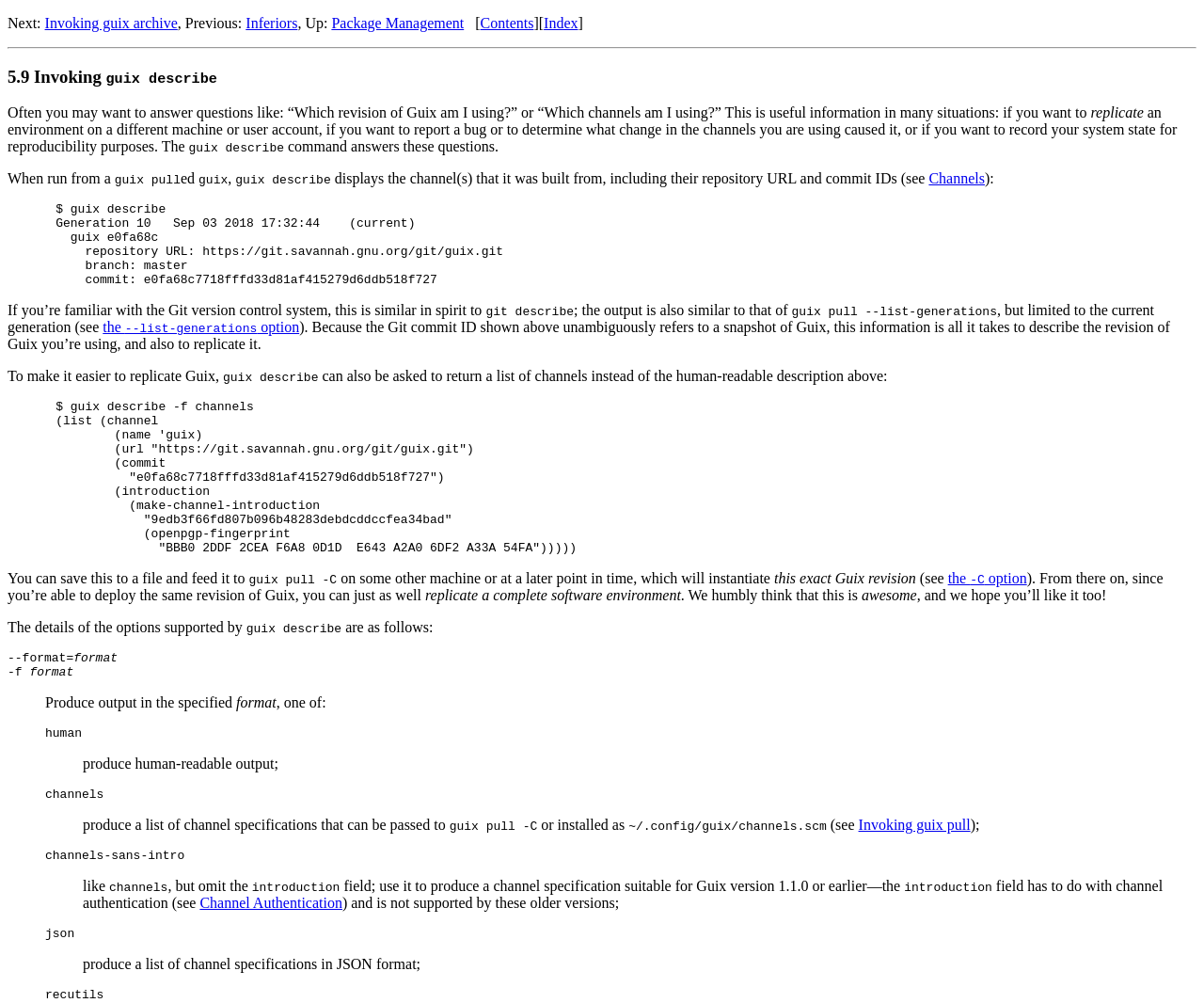Find the bounding box of the UI element described as follows: "Index".

[0.452, 0.015, 0.48, 0.031]